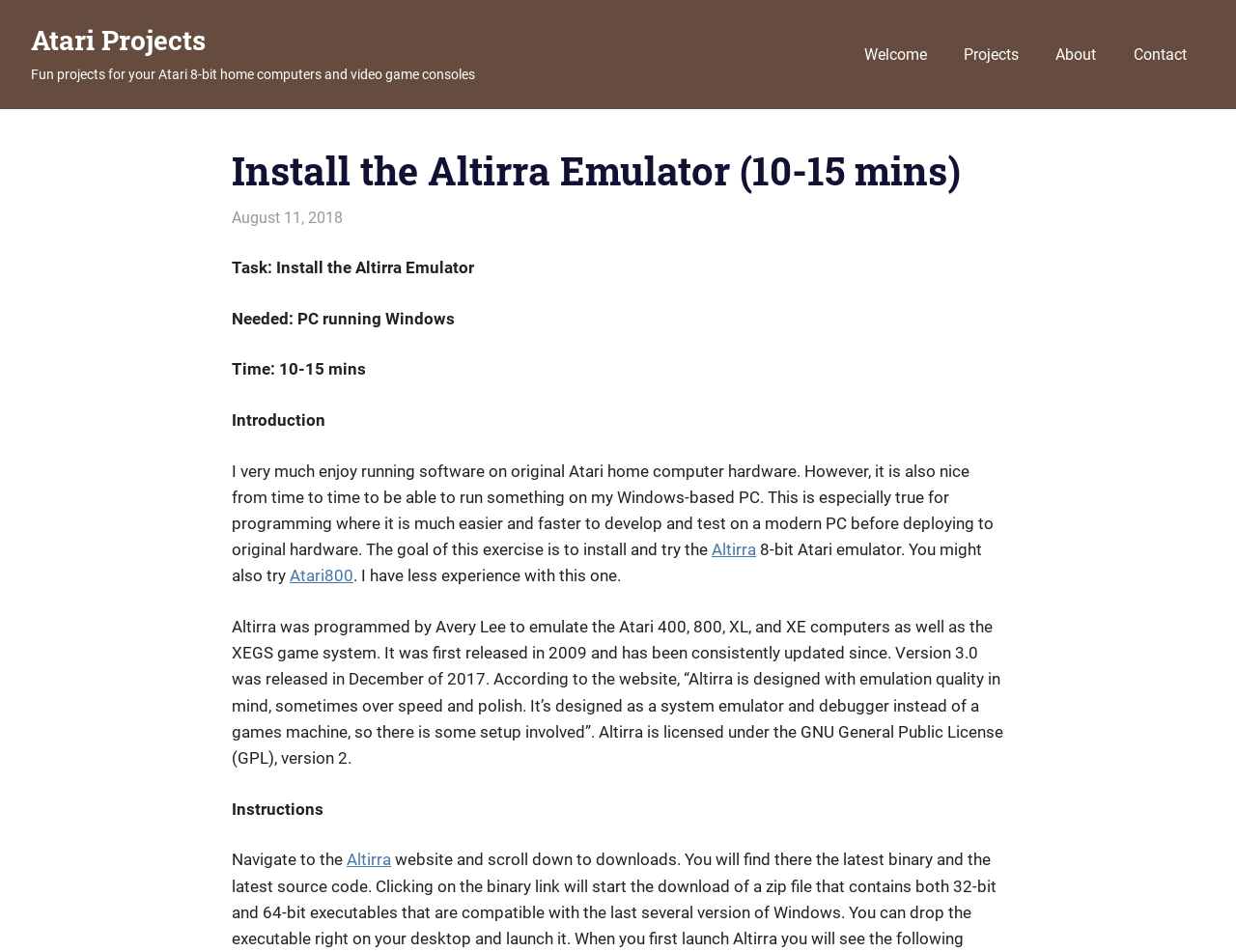Please locate the bounding box coordinates of the element that needs to be clicked to achieve the following instruction: "Click on the 'Atari Projects' link". The coordinates should be four float numbers between 0 and 1, i.e., [left, top, right, bottom].

[0.025, 0.023, 0.166, 0.061]